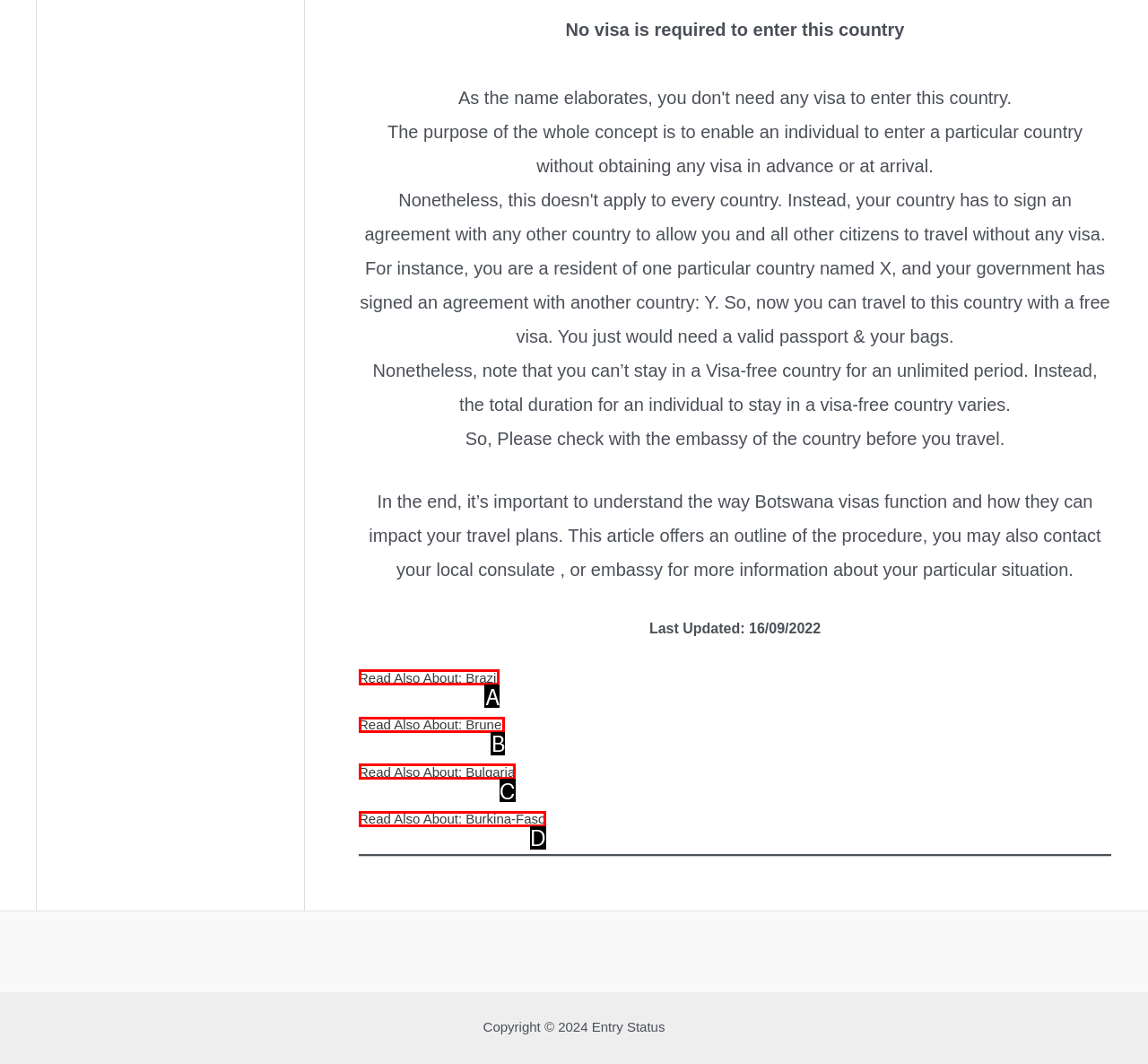Tell me which option best matches this description: Problem connecting to RFD900A
Answer with the letter of the matching option directly from the given choices.

None